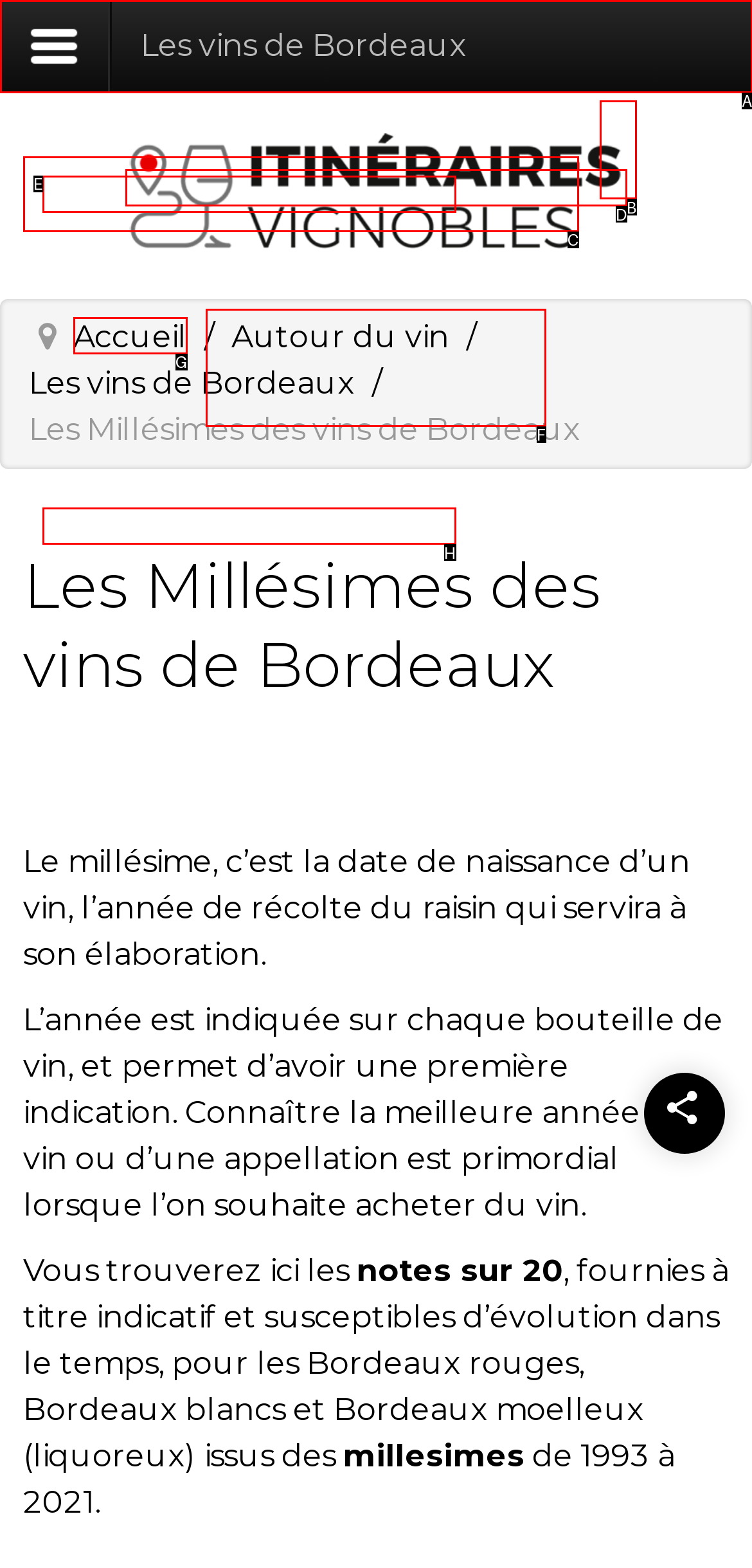Identify the correct HTML element to click to accomplish this task: Follow us on Twitter
Respond with the letter corresponding to the correct choice.

None